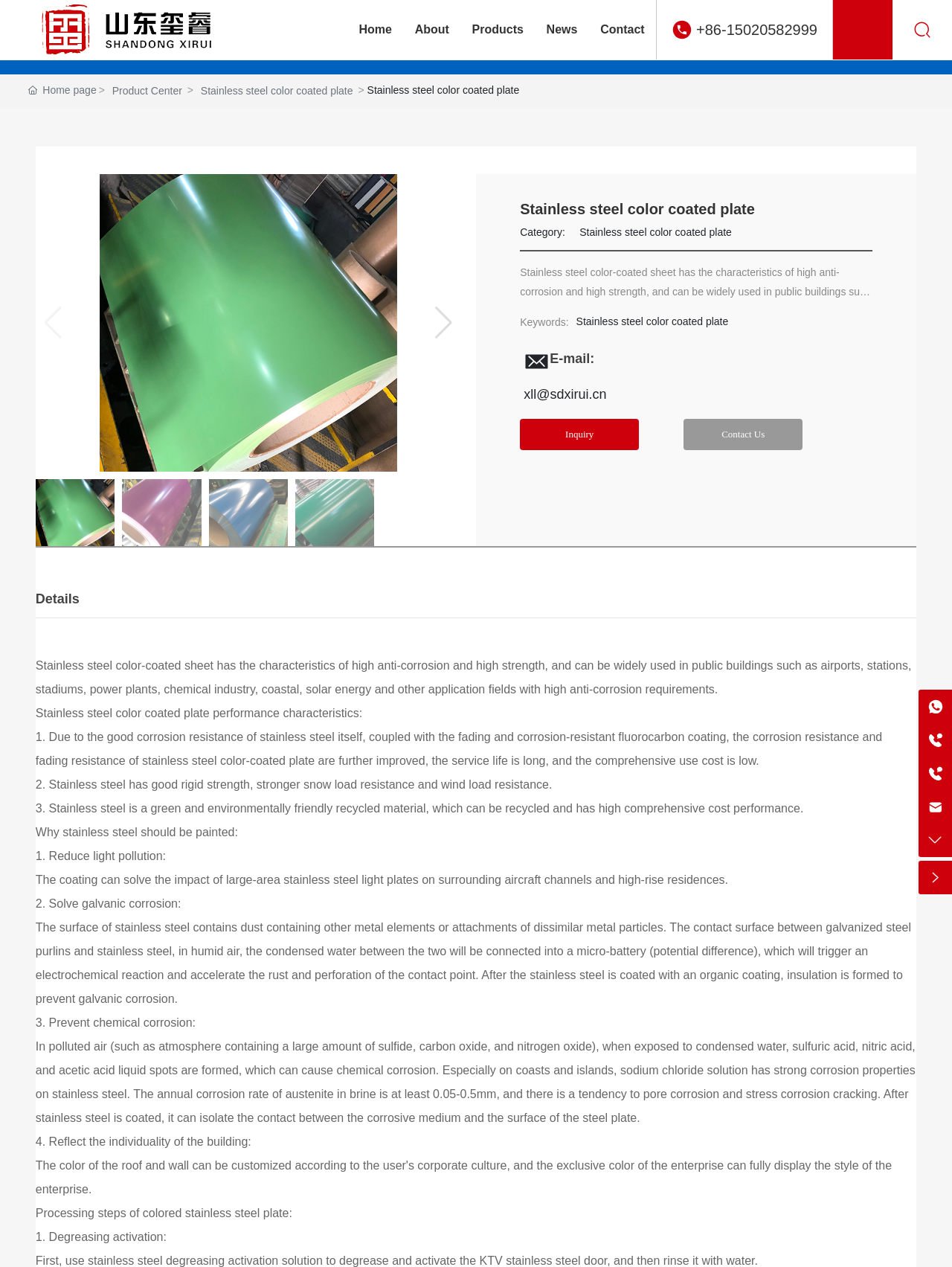From the image, can you give a detailed response to the question below:
What is the application field of stainless steel color-coated plate?

According to the webpage, stainless steel color-coated plate can be widely used in public buildings such as airports, stations, stadiums, power plants, chemical industry, coastal, solar energy, and other application fields with high anti-corrosion requirements.